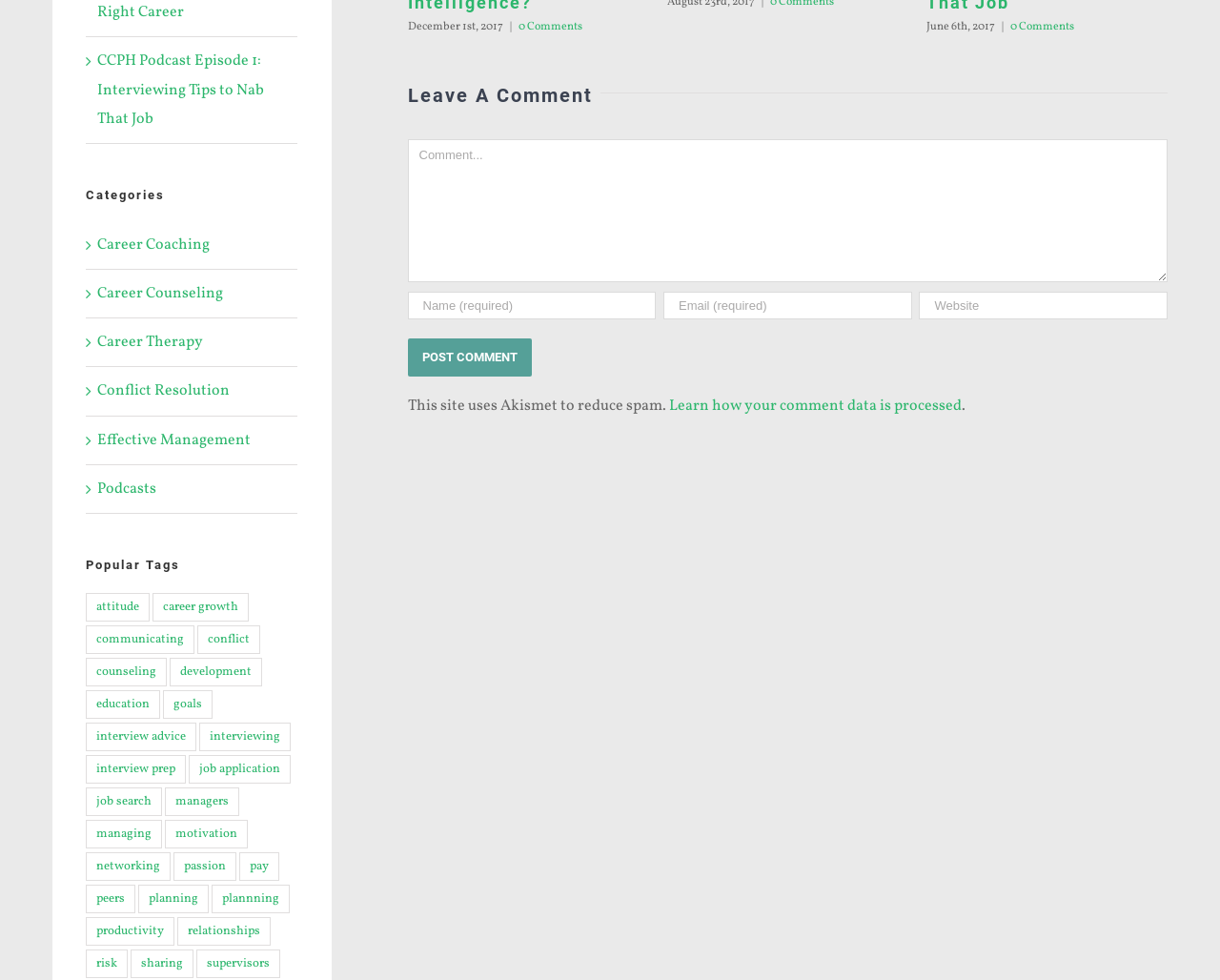Review the image closely and give a comprehensive answer to the question: What is the date of the first comment?

I found the date 'December 1st, 2017' in the static text element with bounding box coordinates [0.334, 0.019, 0.412, 0.035]. This element is located at the top of the webpage, indicating that it is likely to be the date of the first comment.